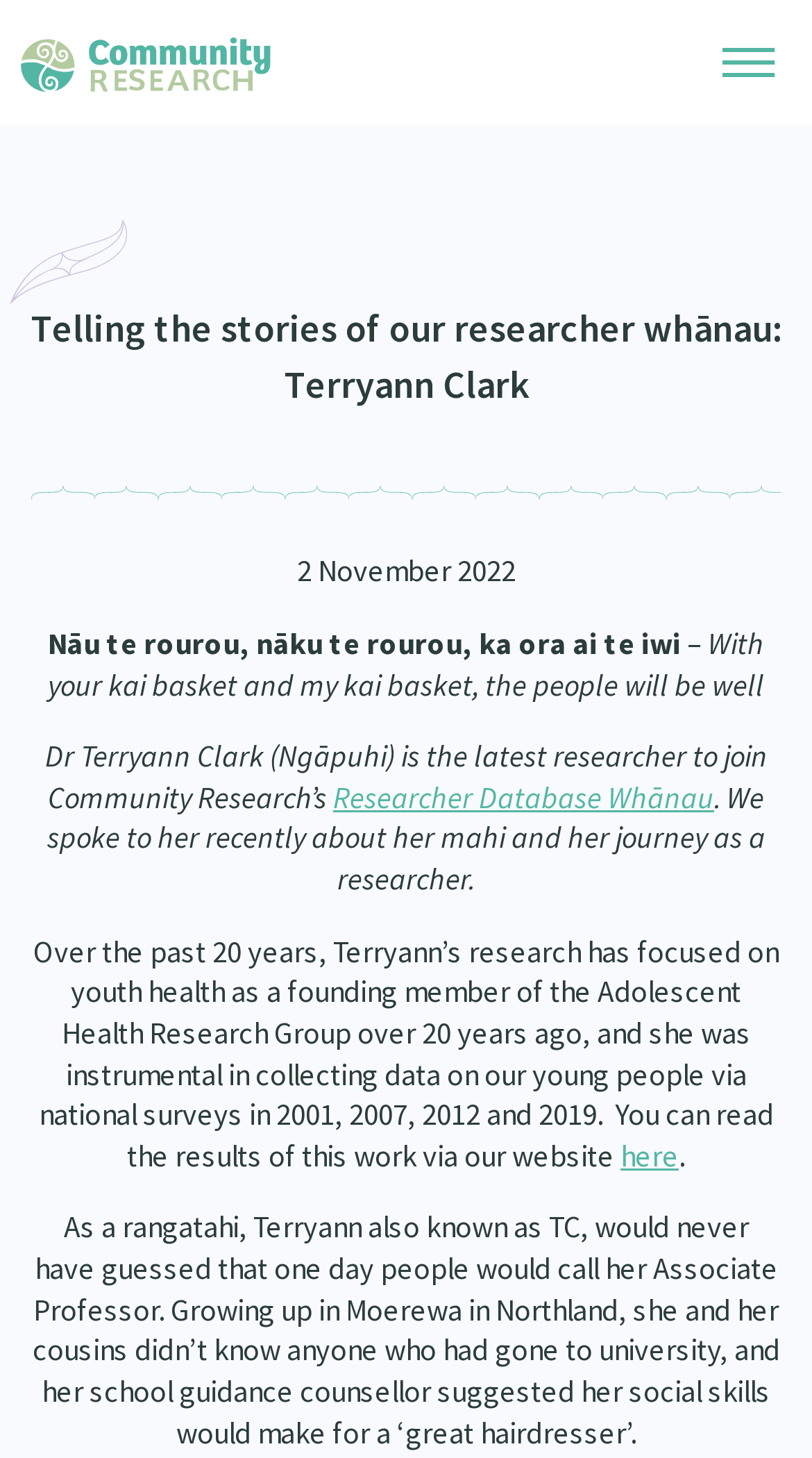Determine the bounding box coordinates for the HTML element mentioned in the following description: "Guestbook". The coordinates should be a list of four floats ranging from 0 to 1, represented as [left, top, right, bottom].

None